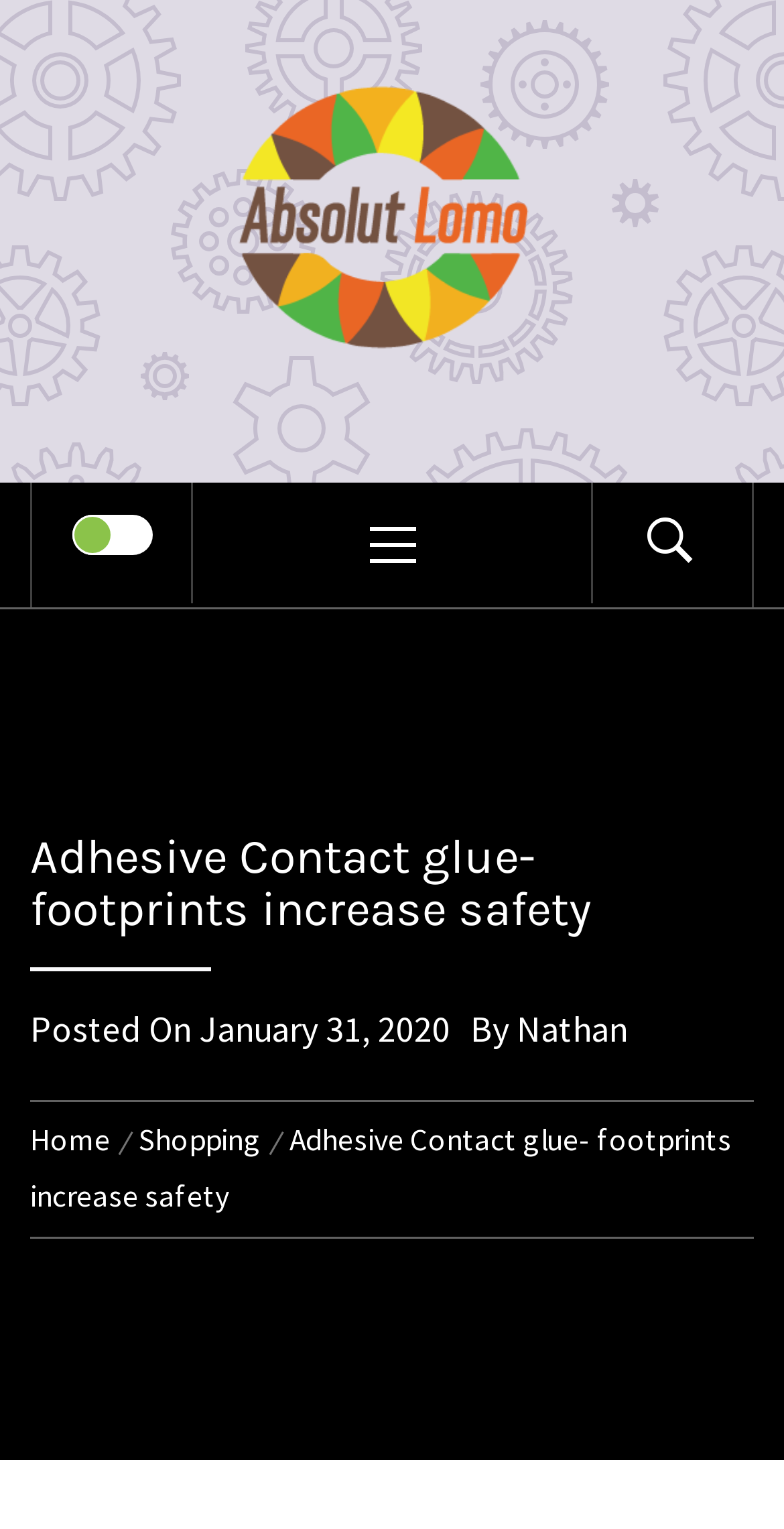Specify the bounding box coordinates of the area to click in order to follow the given instruction: "Open the PRIMARY MENU."

[0.246, 0.316, 0.754, 0.397]